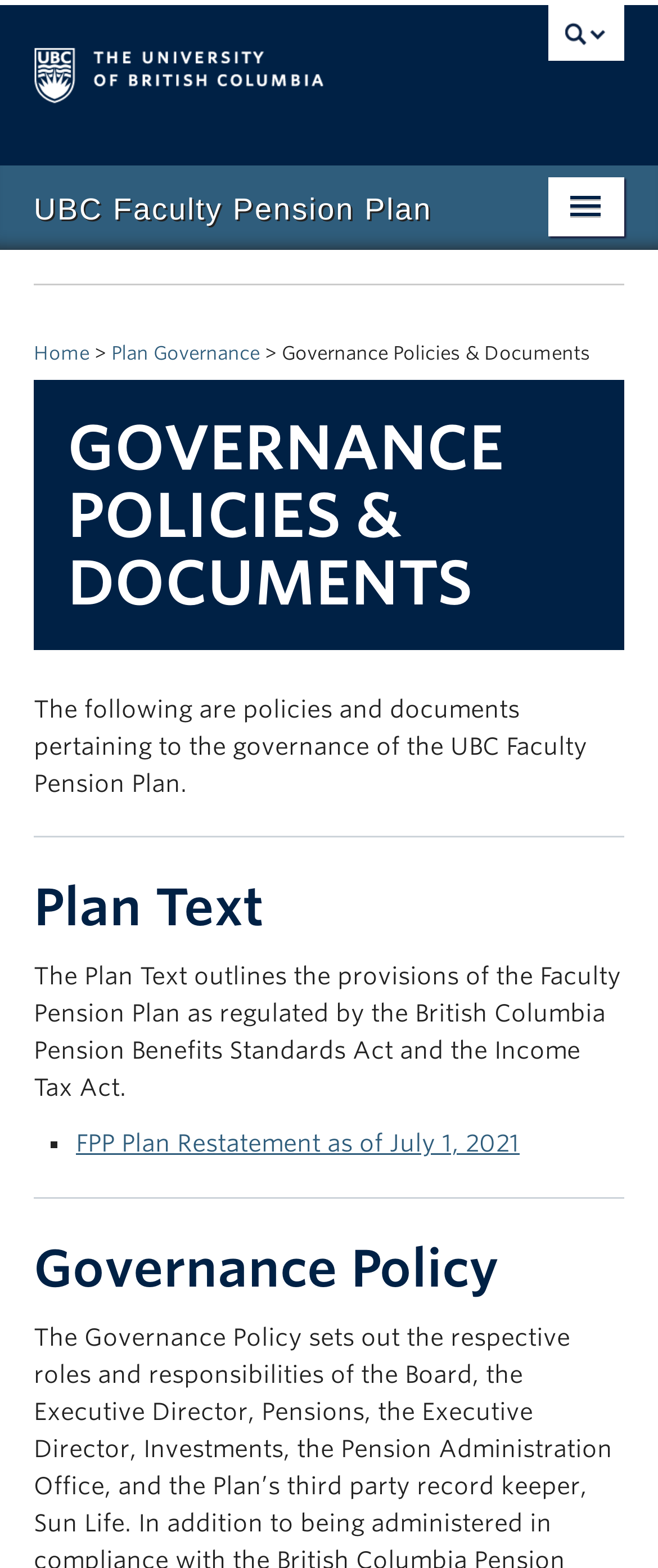Locate the bounding box coordinates of the element I should click to achieve the following instruction: "Click on Koru".

None